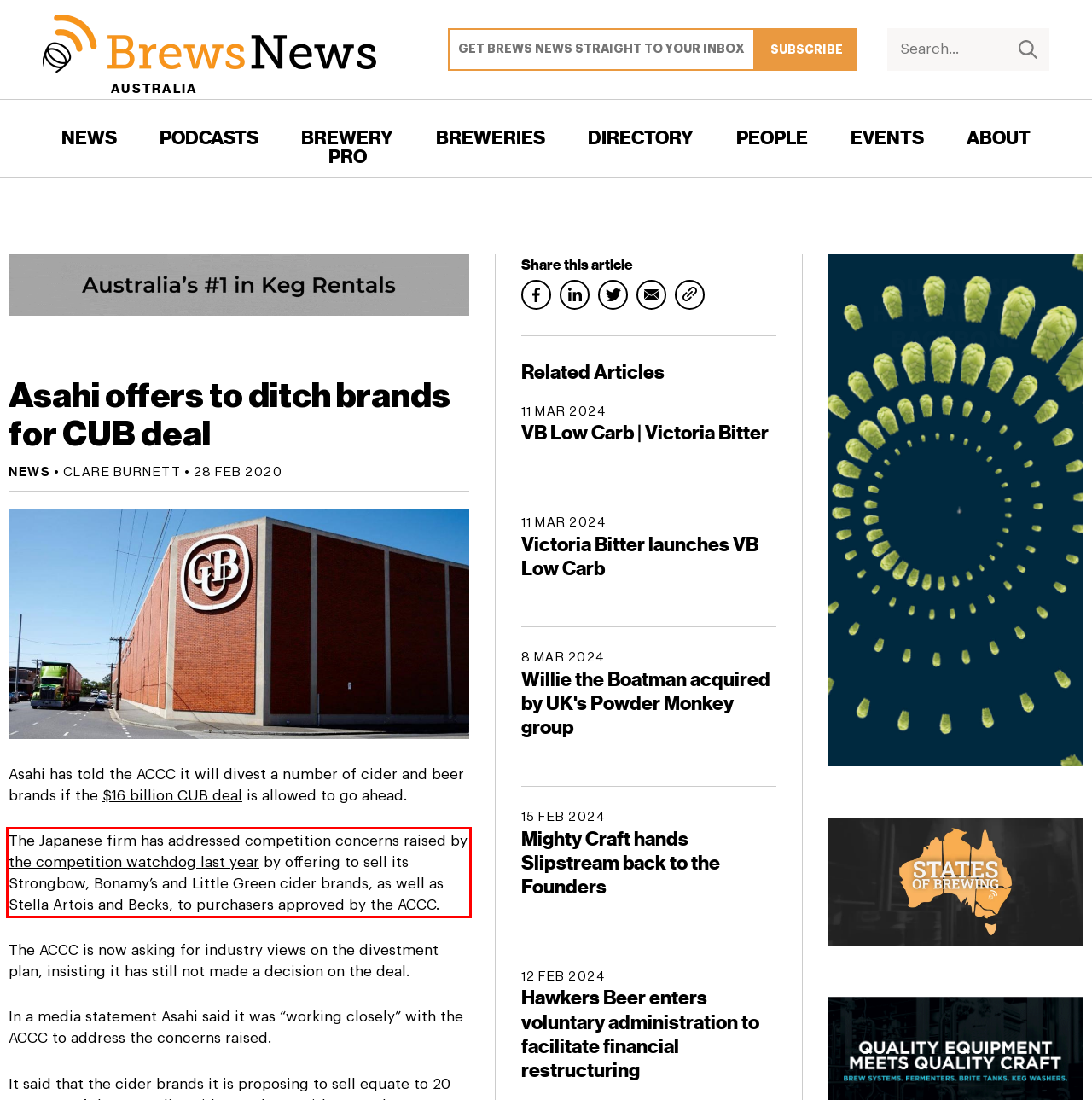You are provided with a screenshot of a webpage that includes a UI element enclosed in a red rectangle. Extract the text content inside this red rectangle.

The Japanese firm has addressed competition concerns raised by the competition watchdog last year by offering to sell its Strongbow, Bonamy’s and Little Green cider brands, as well as Stella Artois and Becks, to purchasers approved by the ACCC.